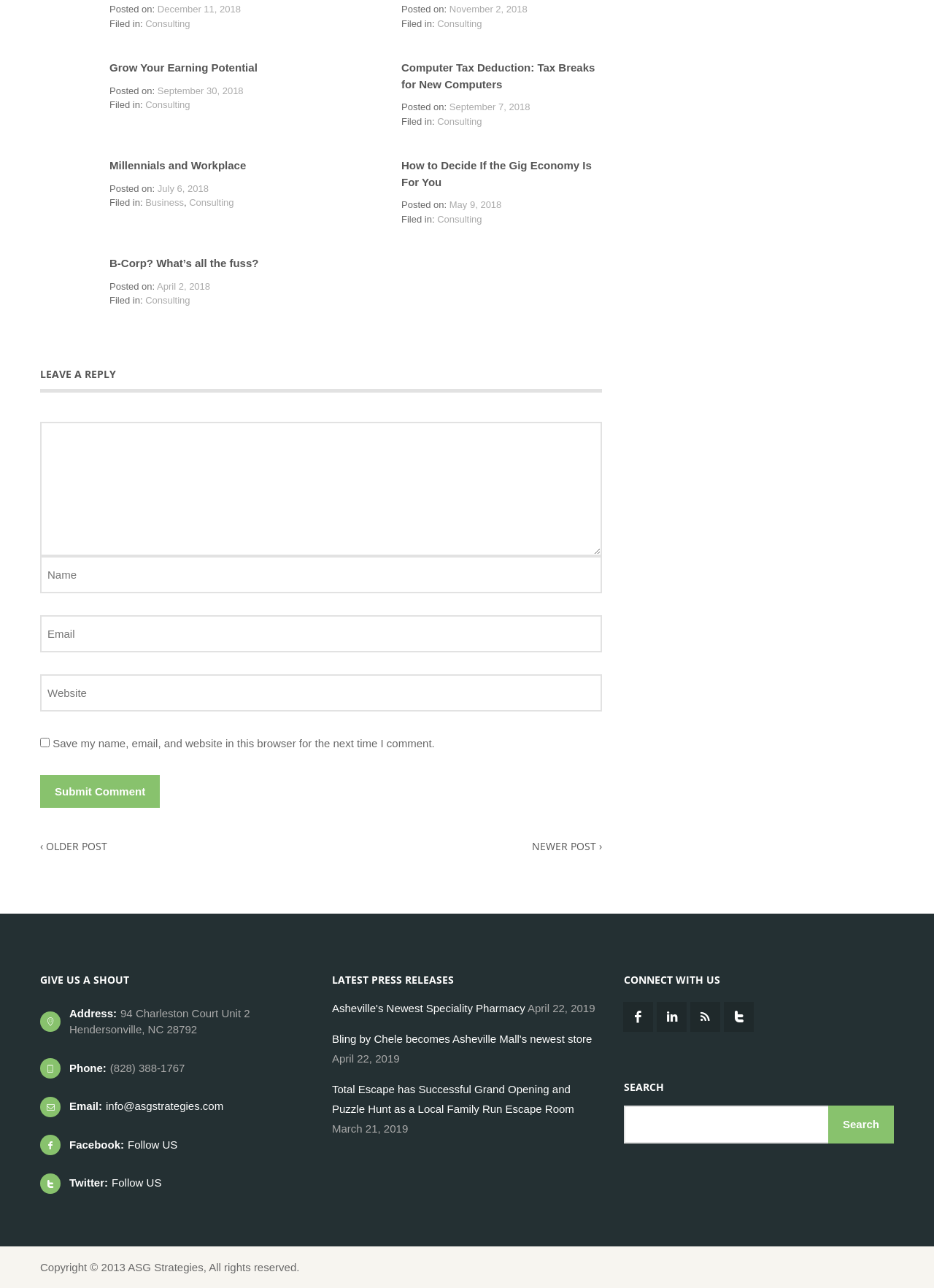Could you locate the bounding box coordinates for the section that should be clicked to accomplish this task: "View newer posts".

[0.57, 0.651, 0.645, 0.662]